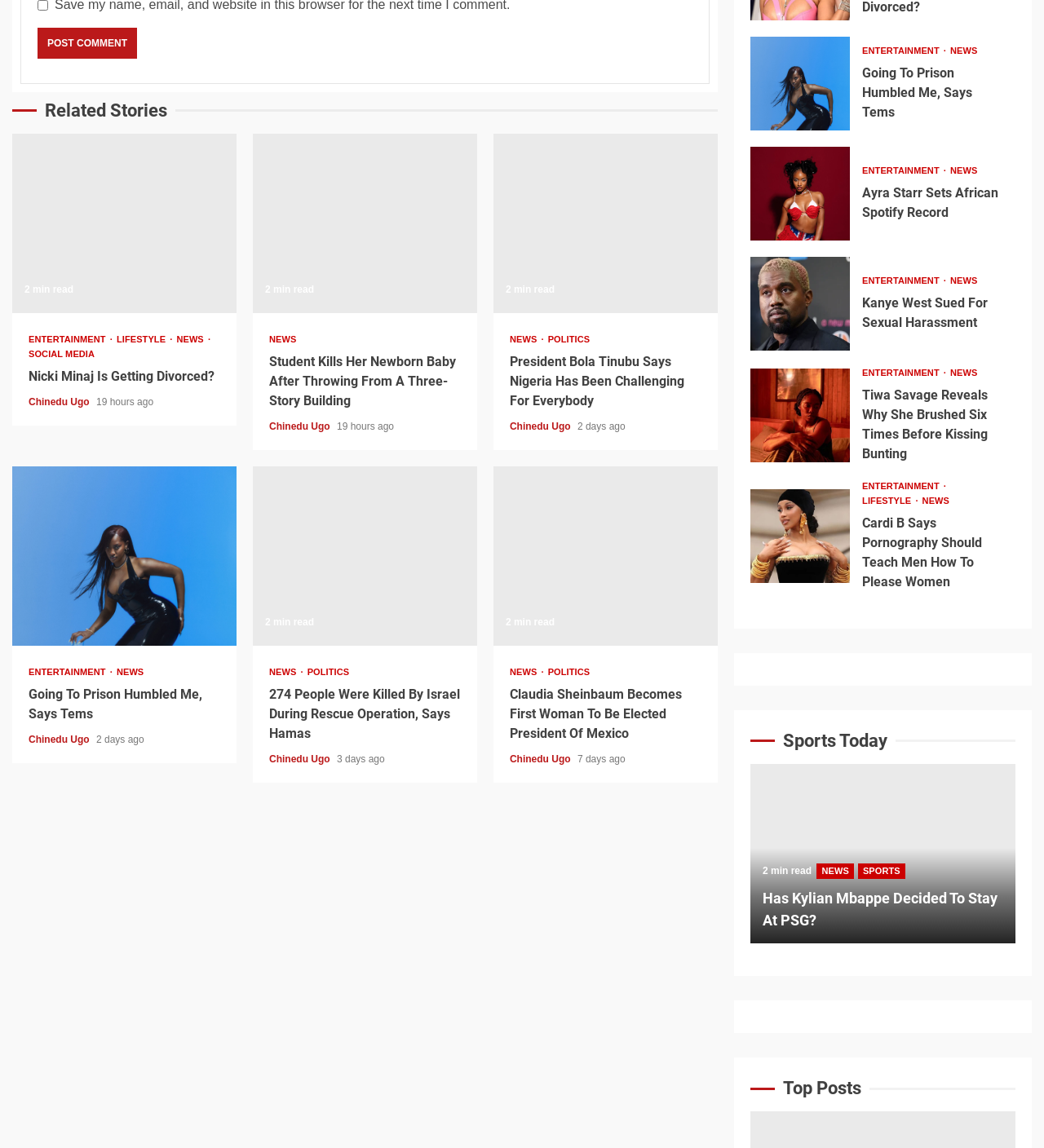How long ago was the fifth related story published?
Using the visual information from the image, give a one-word or short-phrase answer.

2 days ago